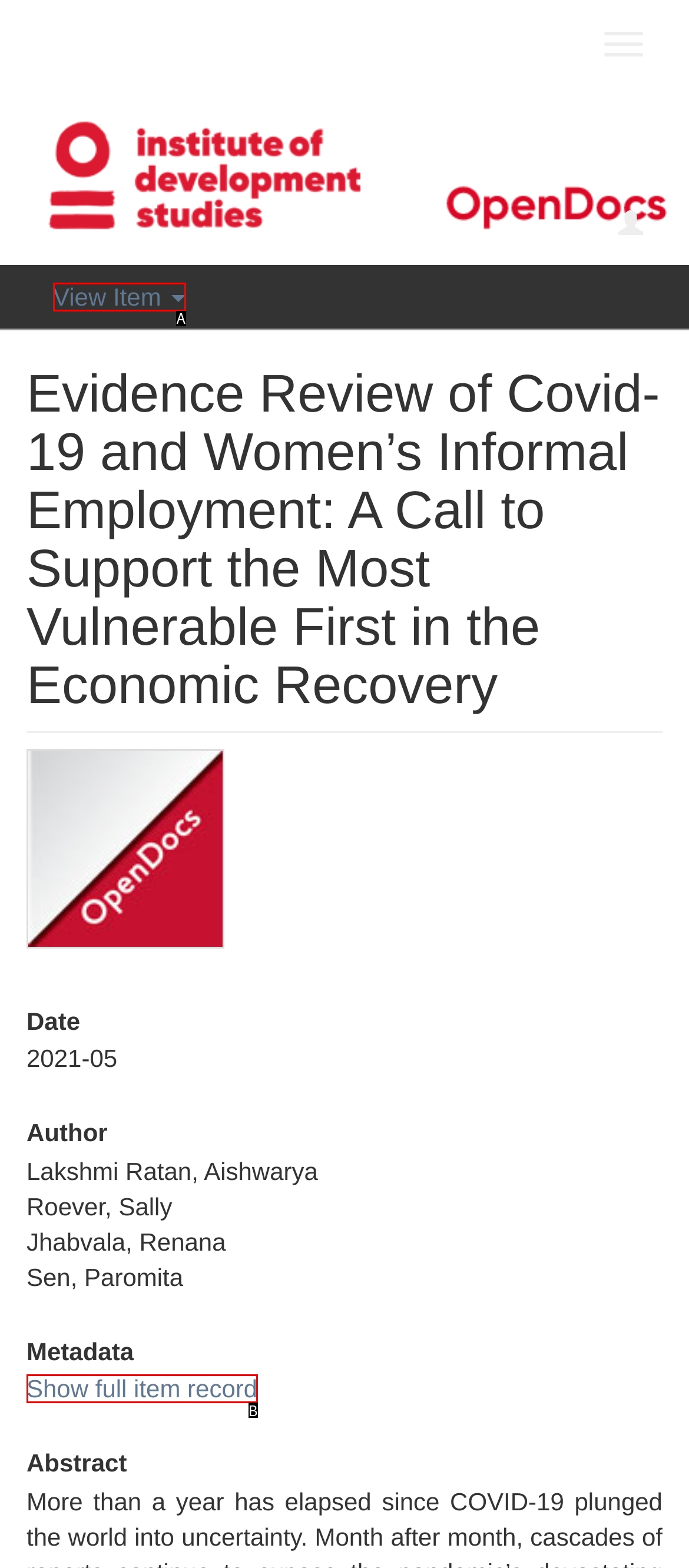From the given choices, identify the element that matches: Show full item record
Answer with the letter of the selected option.

B